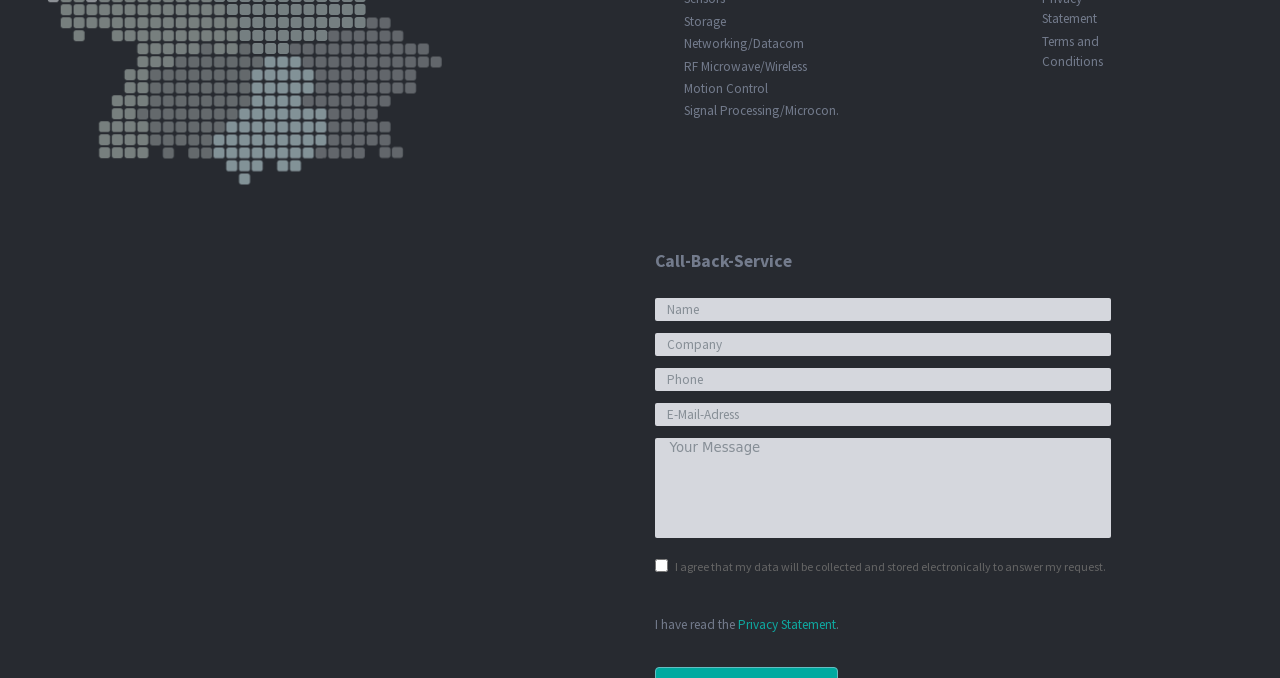Determine the bounding box coordinates of the area to click in order to meet this instruction: "Click on Storage".

[0.534, 0.017, 0.567, 0.047]